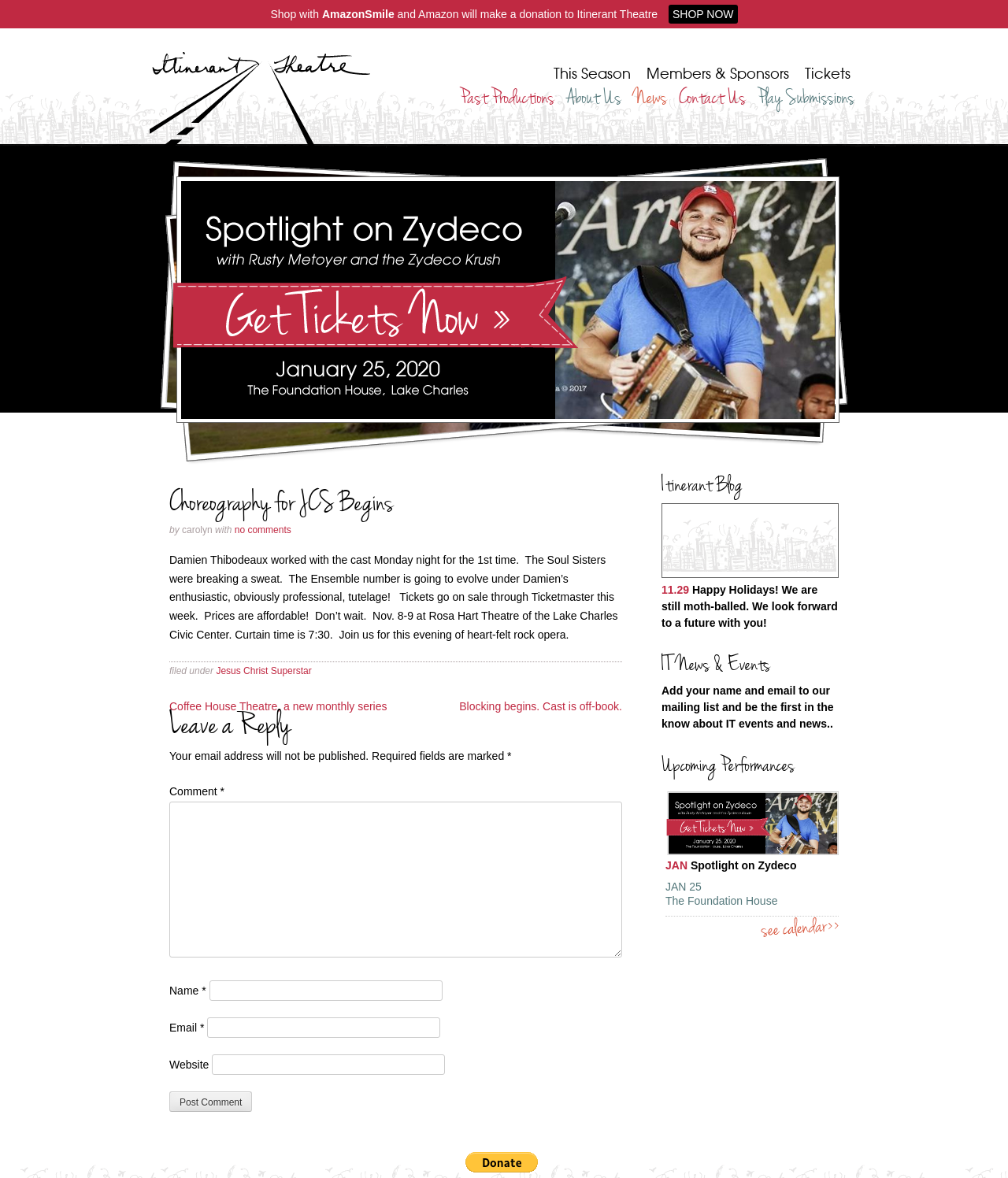What is the date of the upcoming performance?
Answer the question with a thorough and detailed explanation.

I found the answer by looking at the 'Upcoming Performances' section, where the date 'JAN 25' is mentioned along with the title of the performance 'Spotlight on Zydeco'.